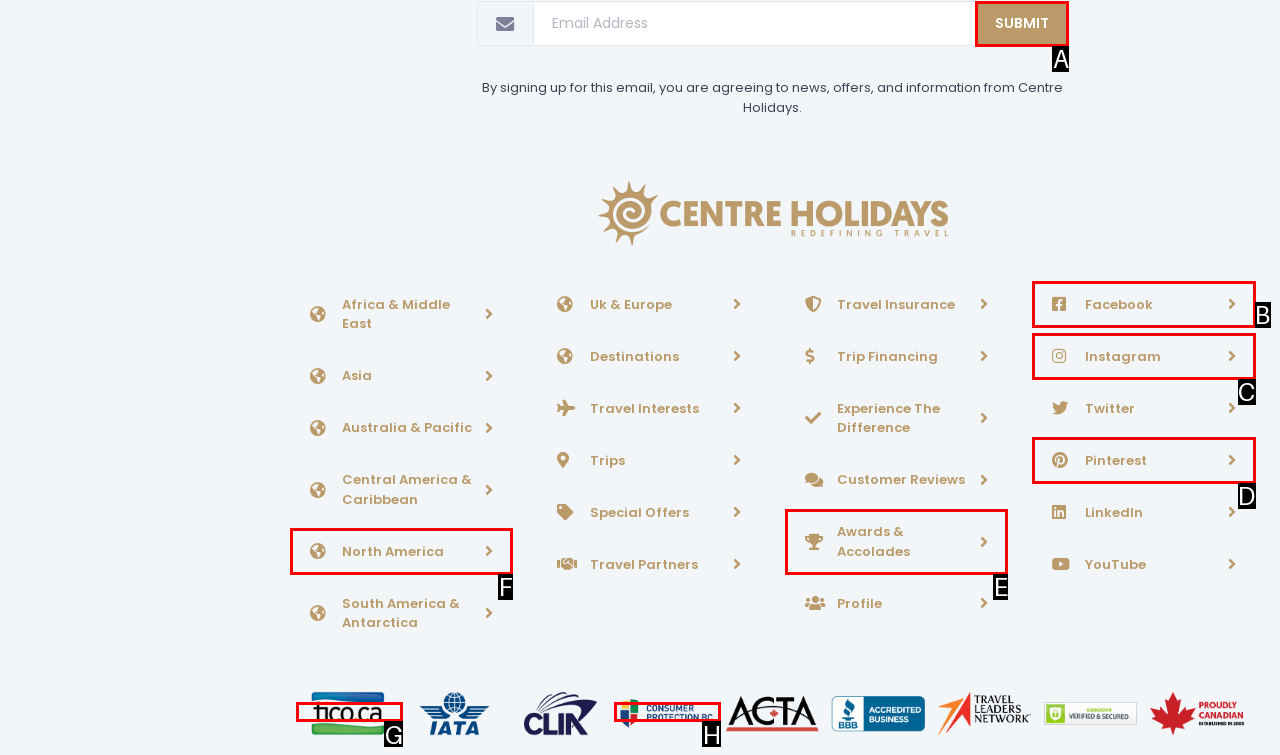Point out the correct UI element to click to carry out this instruction: Submit email
Answer with the letter of the chosen option from the provided choices directly.

A